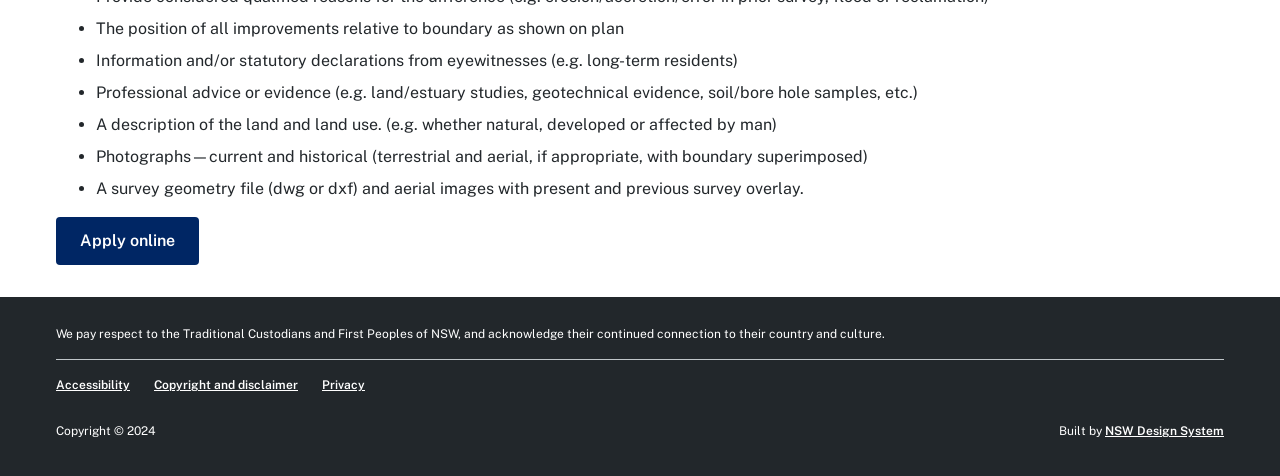Use a single word or phrase to answer the question:
What is the purpose of the list on this webpage?

Providing information for land survey